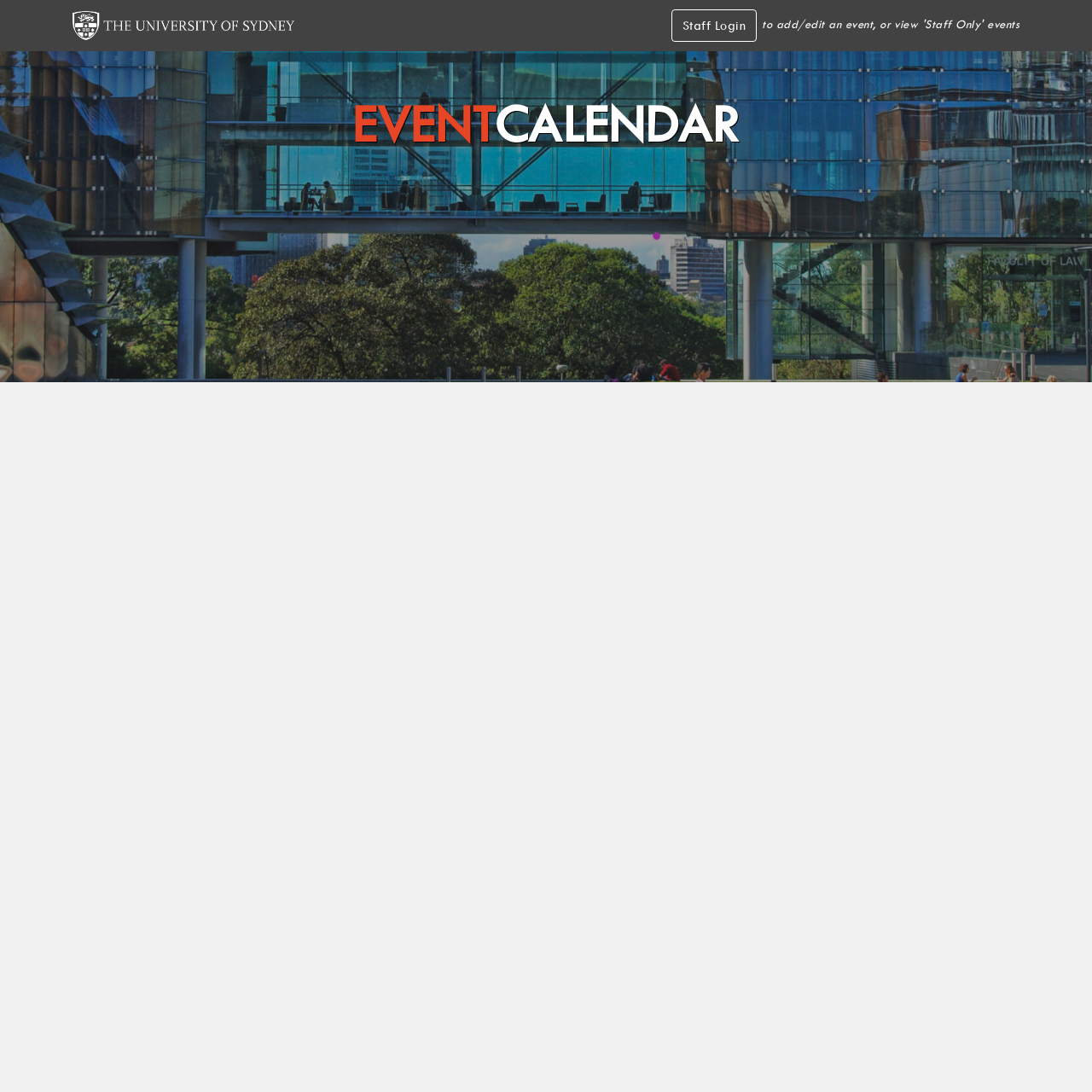Using the description: "EVENTCALENDAR", determine the UI element's bounding box coordinates. Ensure the coordinates are in the format of four float numbers between 0 and 1, i.e., [left, top, right, bottom].

[0.323, 0.087, 0.677, 0.141]